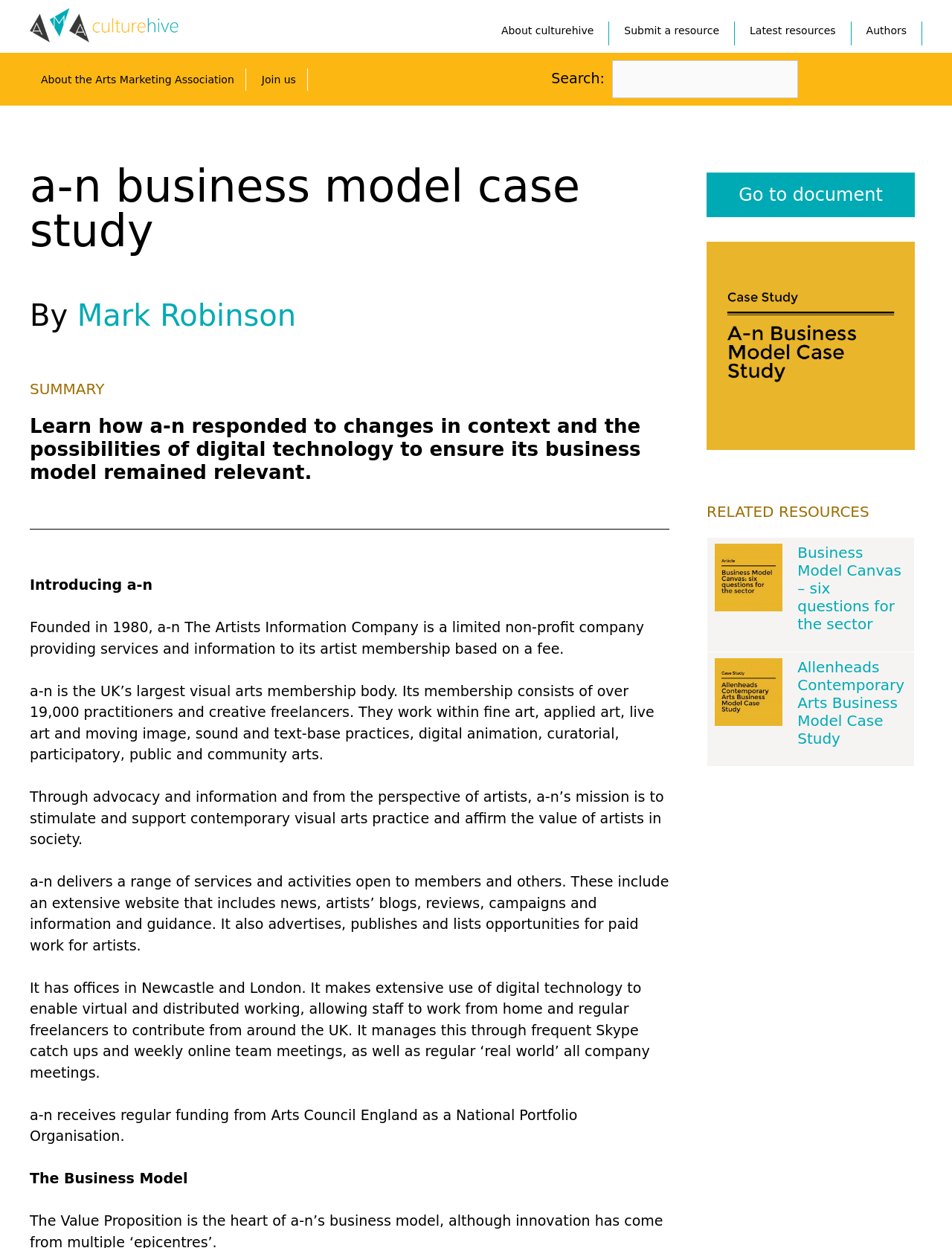What is the name of the author of the case study?
Based on the screenshot, provide your answer in one word or phrase.

Mark Robinson